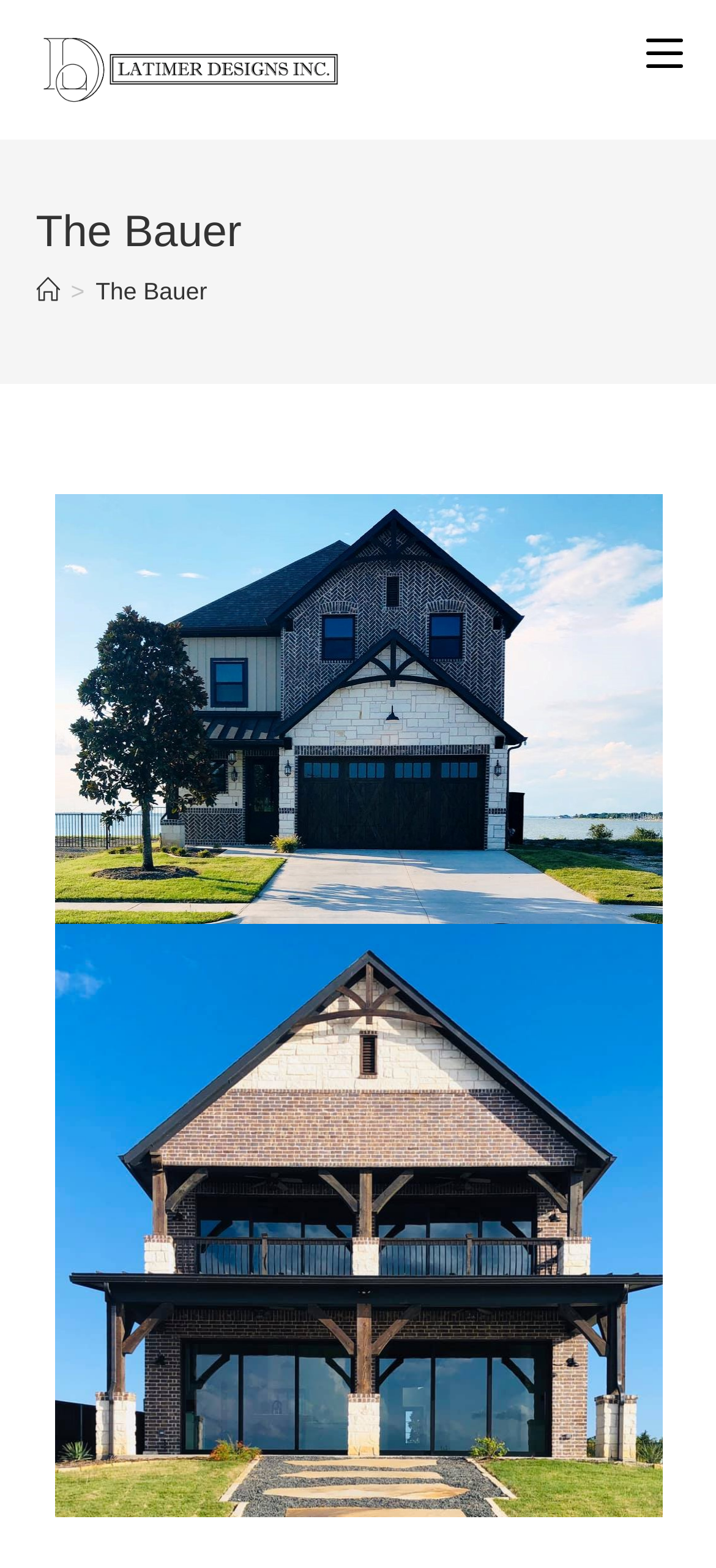What is the position of the 'Mobile Menu' link?
Answer the question with detailed information derived from the image.

I determined the position of the 'Mobile Menu' link by looking at its bounding box coordinates [0.903, 0.021, 0.954, 0.04], which indicate that it is located at the top right of the page.